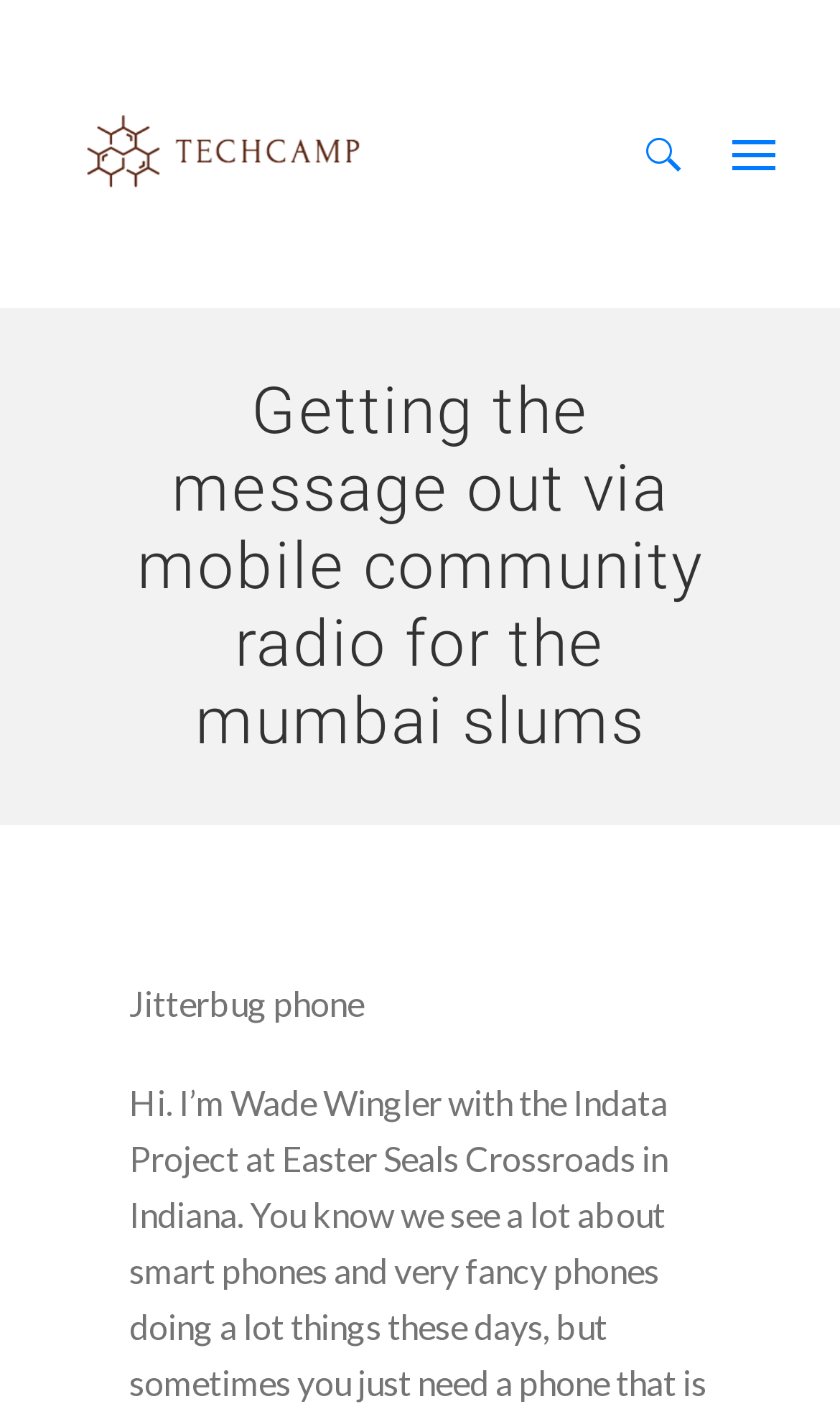Respond with a single word or phrase:
How many search boxes are there?

1